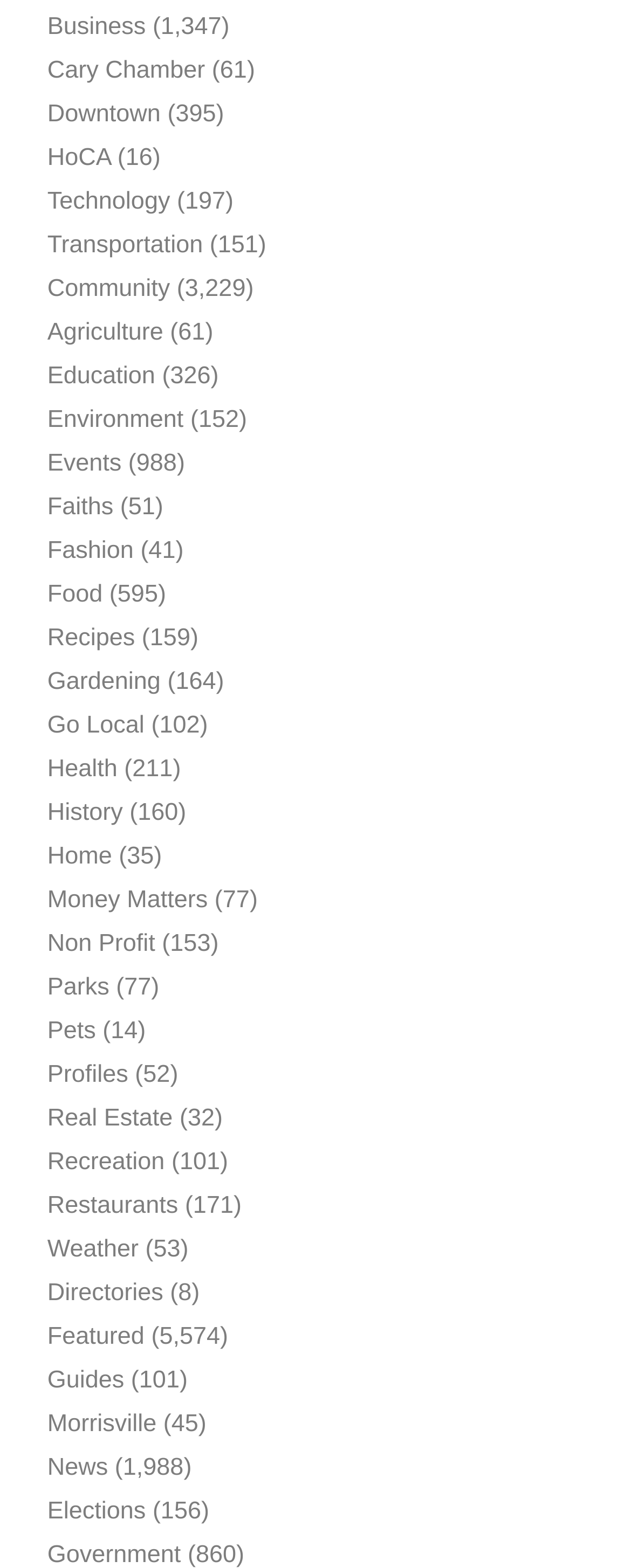How many items are in the 'Food' category?
Ensure your answer is thorough and detailed.

I looked at the StaticText element next to the 'Food' link and found that it has 595 items.